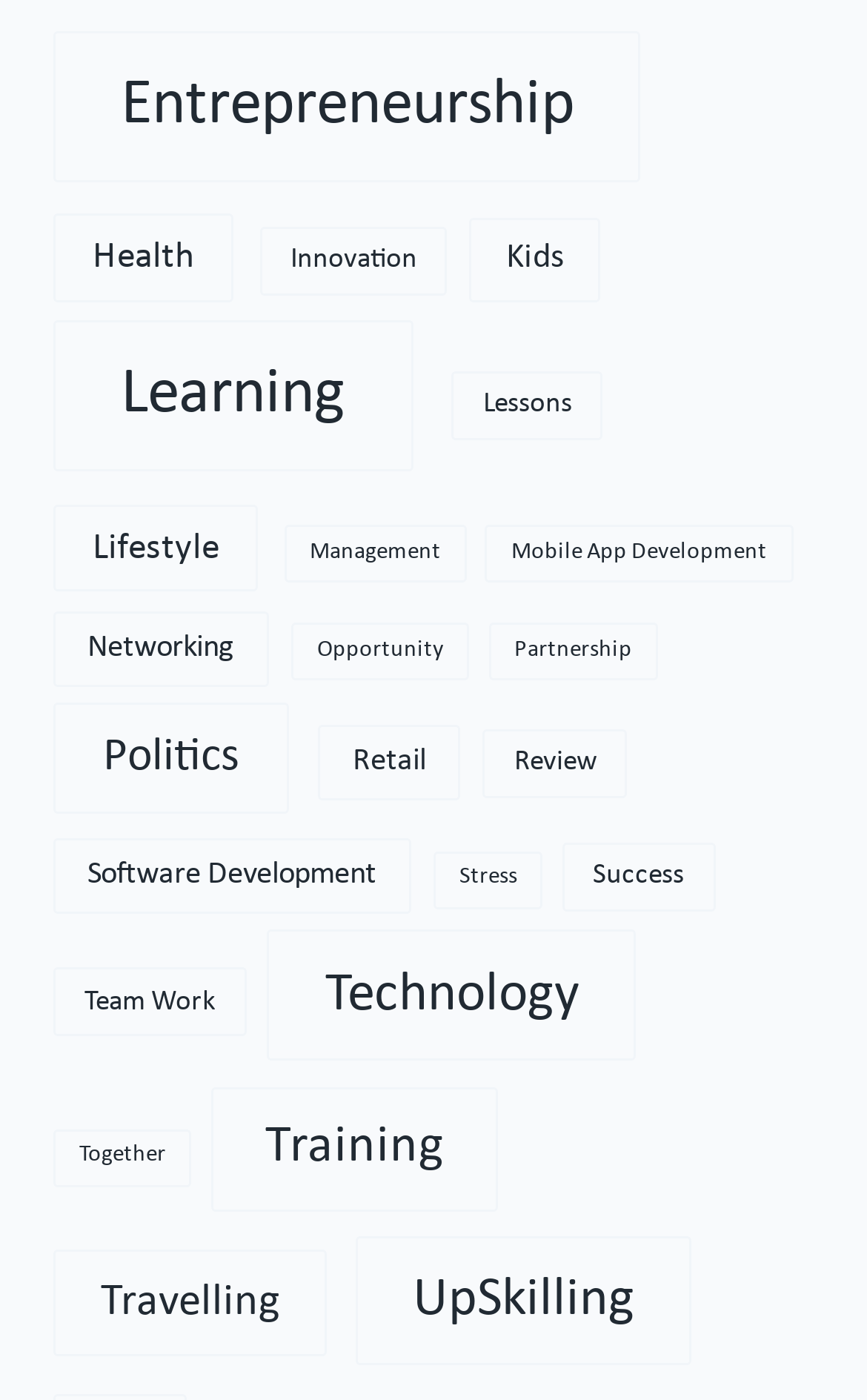How many categories have only one item?
Please provide a detailed and thorough answer to the question.

I counted the number of categories with only one item, and there are 5 categories, including Management, Mobile App Development, Opportunity, Partnership, and Stress.